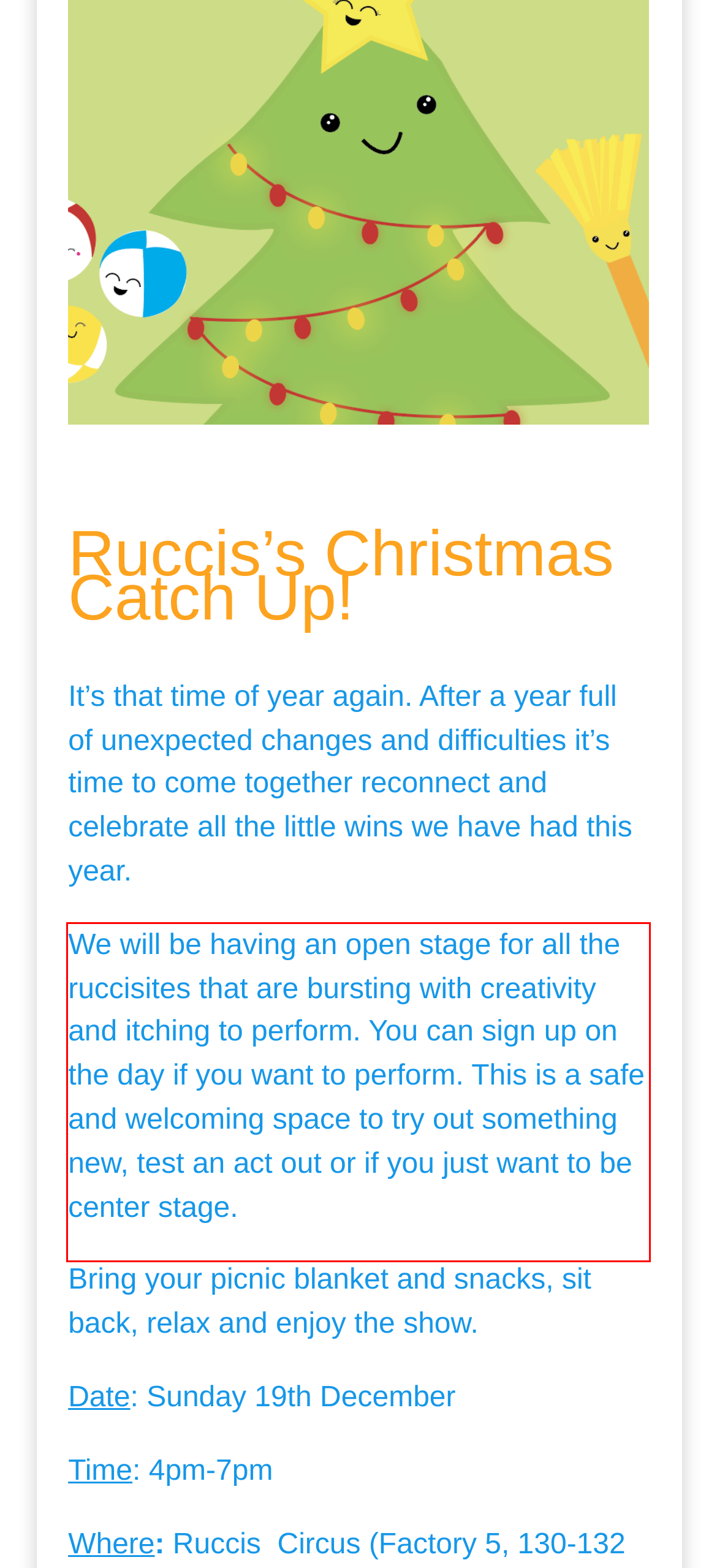Analyze the screenshot of a webpage where a red rectangle is bounding a UI element. Extract and generate the text content within this red bounding box.

We will be having an open stage for all the ruccisites that are bursting with creativity and itching to perform. You can sign up on the day if you want to perform. This is a safe and welcoming space to try out something new, test an act out or if you just want to be center stage.